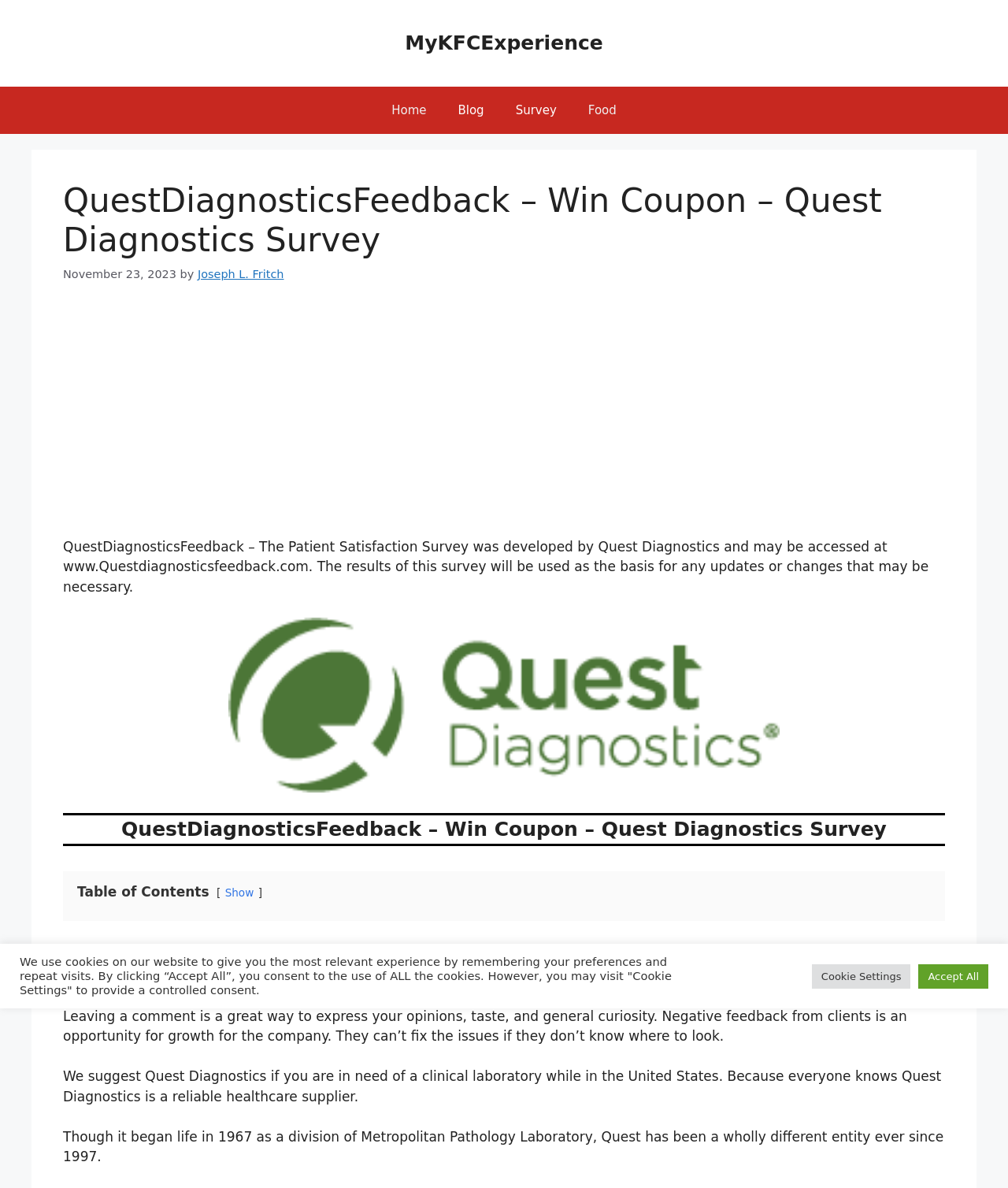Find the bounding box coordinates of the element you need to click on to perform this action: 'Click the 'Home' link'. The coordinates should be represented by four float values between 0 and 1, in the format [left, top, right, bottom].

[0.373, 0.073, 0.439, 0.113]